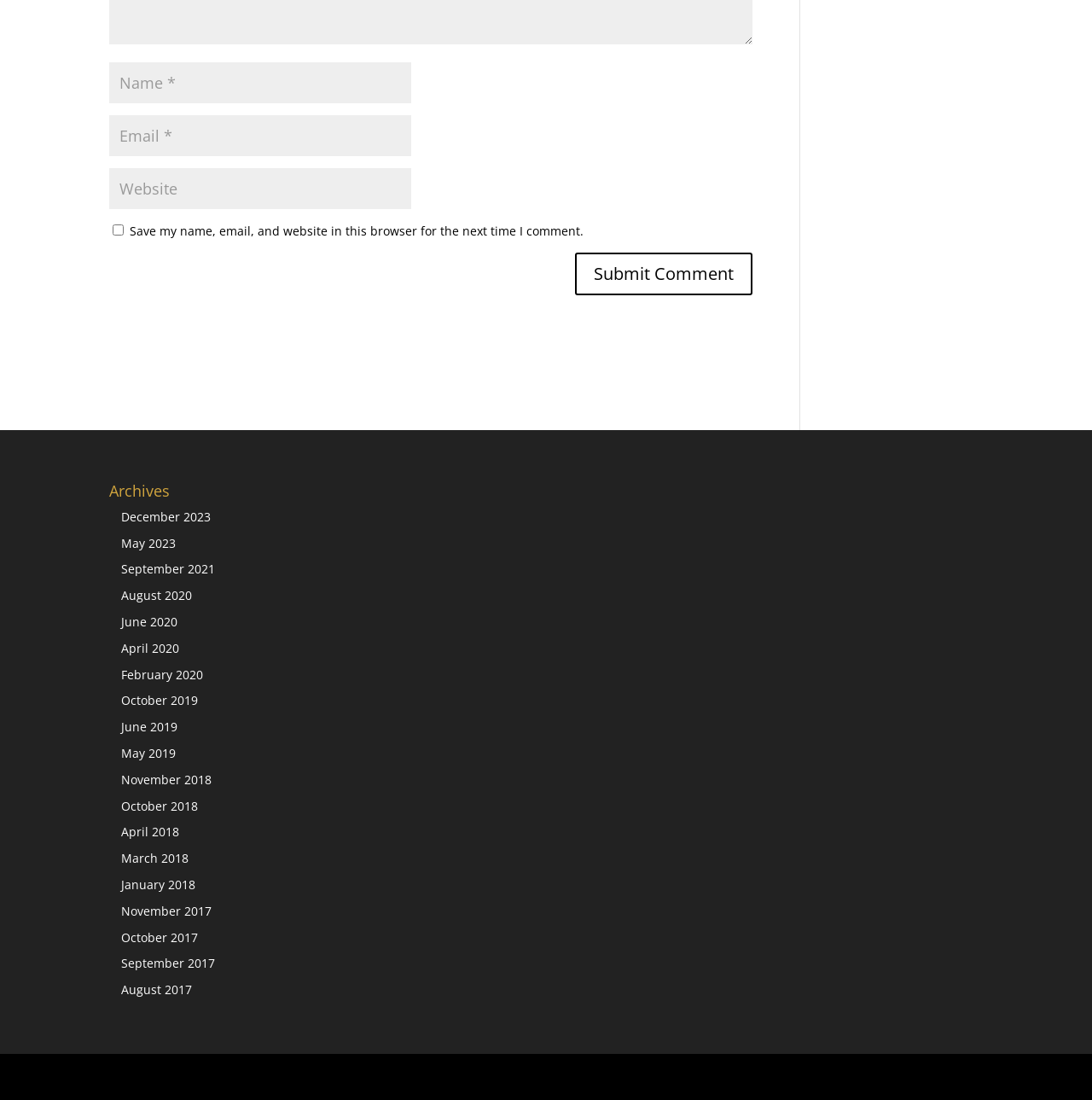Indicate the bounding box coordinates of the clickable region to achieve the following instruction: "Submit a comment."

[0.527, 0.23, 0.689, 0.269]